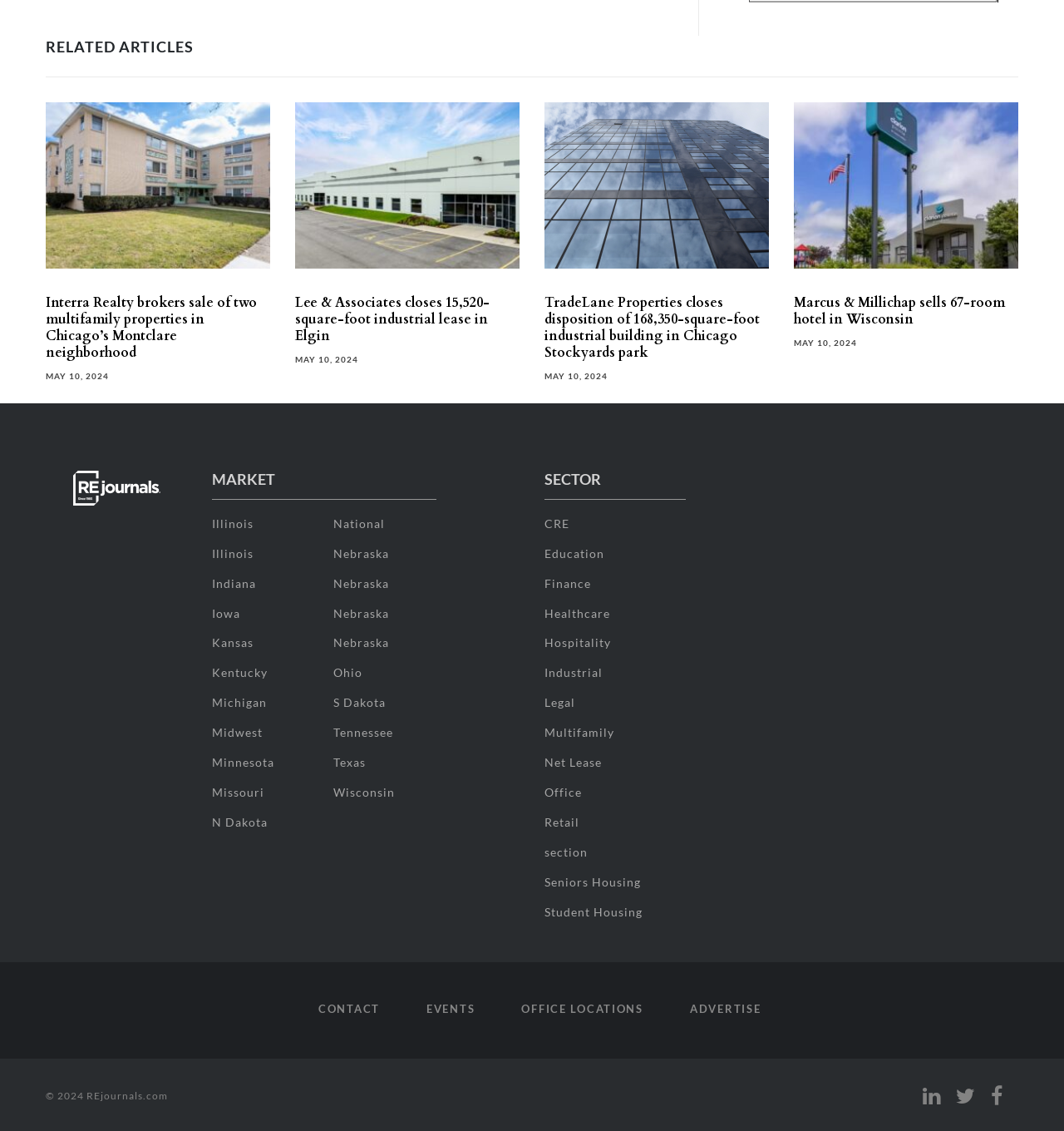Given the description Student Housing, predict the bounding box coordinates of the UI element. Ensure the coordinates are in the format (top-left x, top-left y, bottom-right x, bottom-right y) and all values are between 0 and 1.

[0.512, 0.8, 0.604, 0.813]